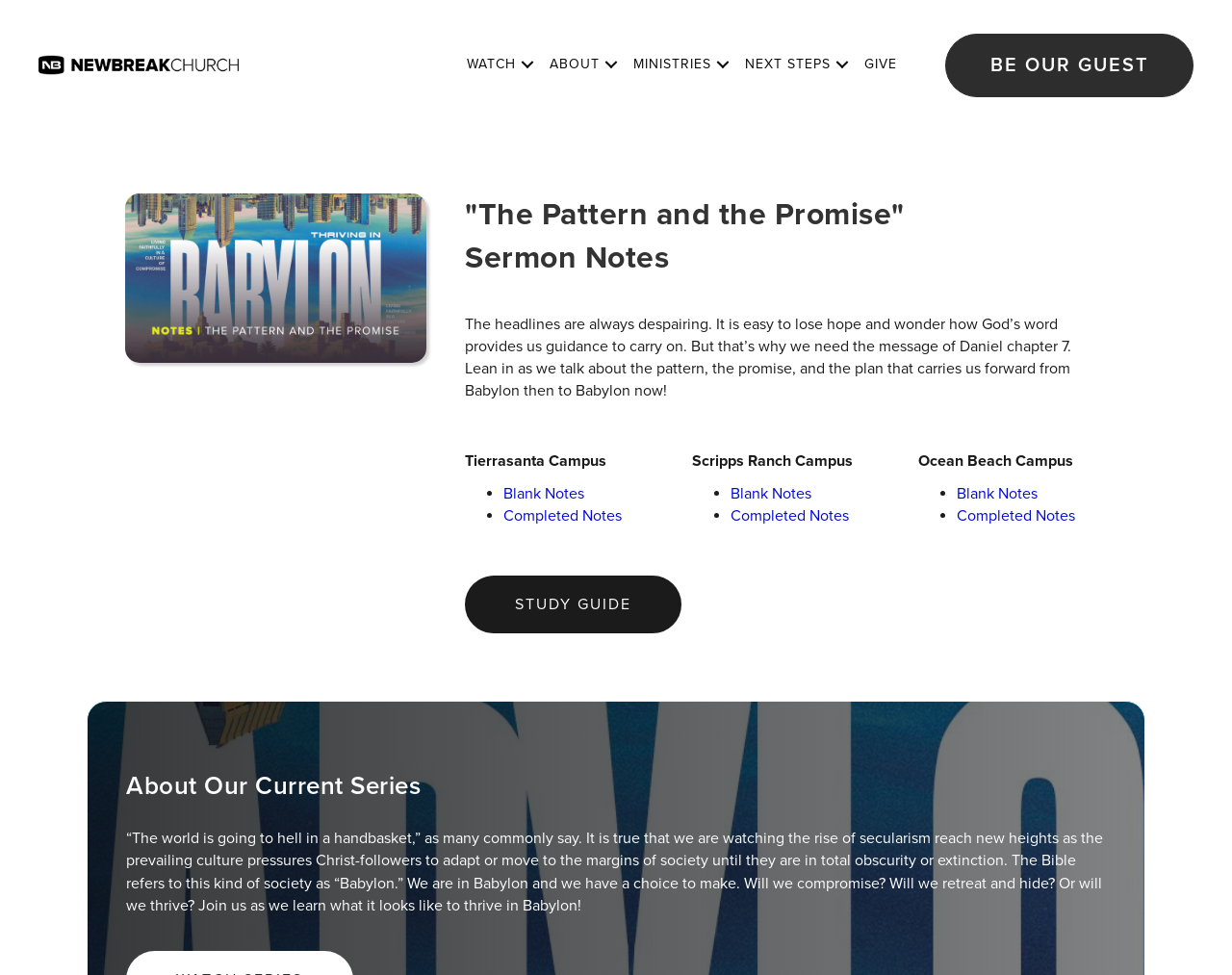What is the main theme of the sermon series?
Examine the screenshot and reply with a single word or phrase.

Living in a secular society